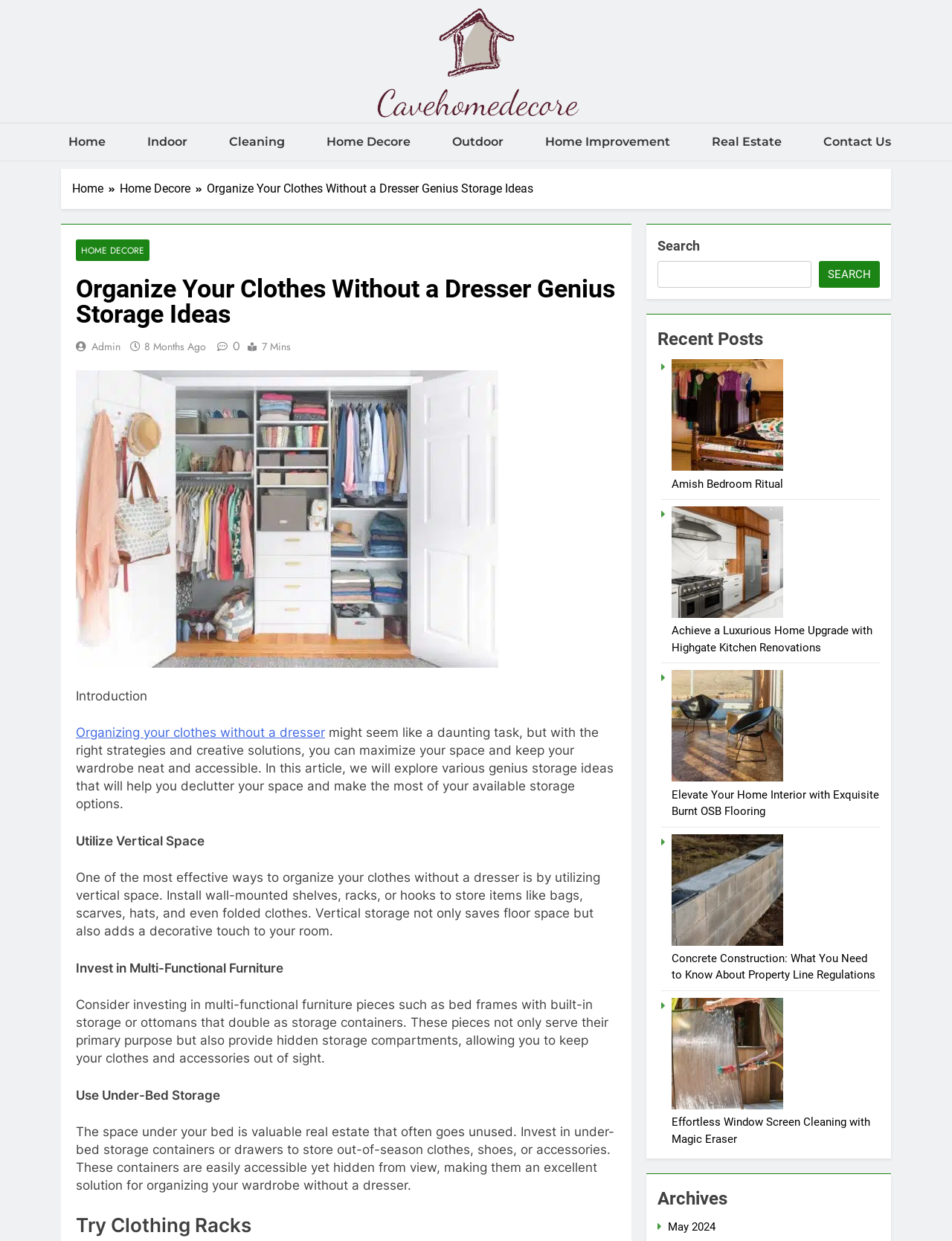What is the benefit of using under-bed storage? Analyze the screenshot and reply with just one word or a short phrase.

Easily accessible